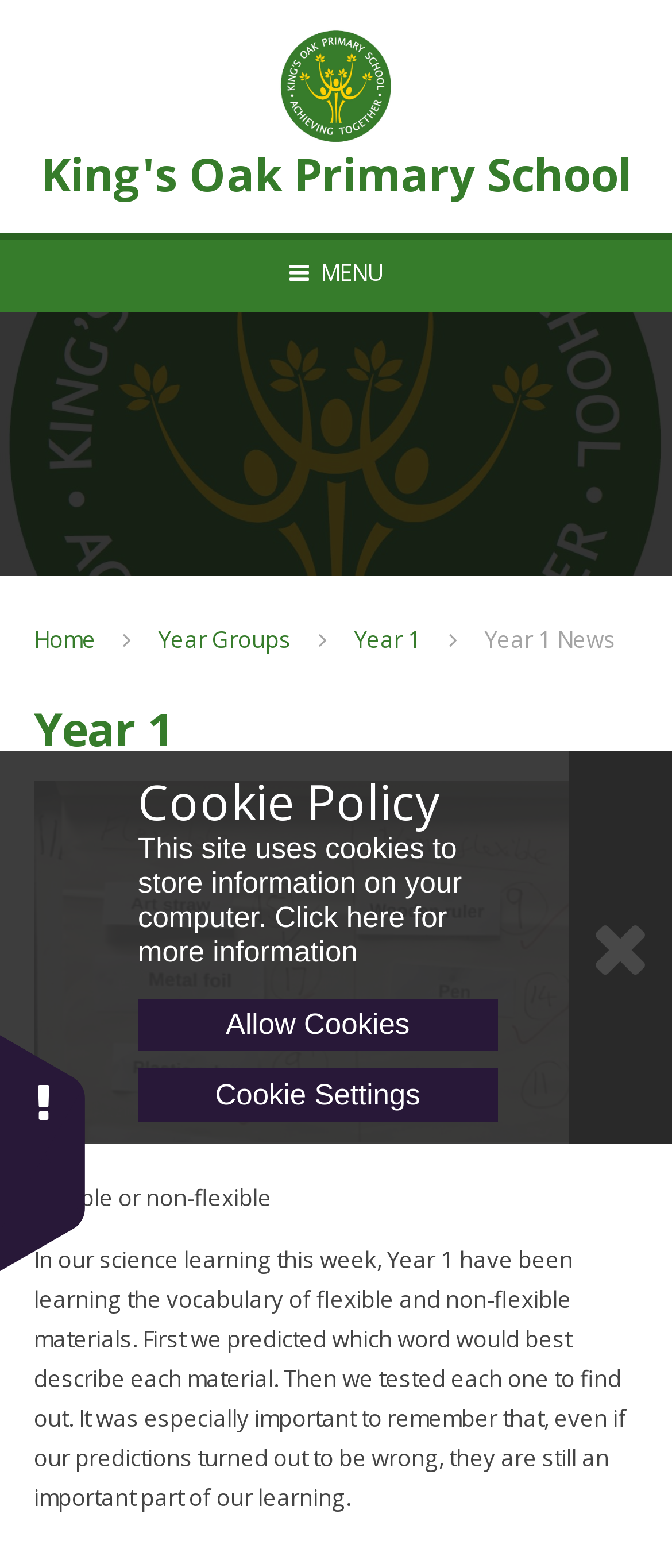Find the bounding box coordinates for the HTML element specified by: "Skip to content ↓".

[0.0, 0.002, 0.255, 0.022]